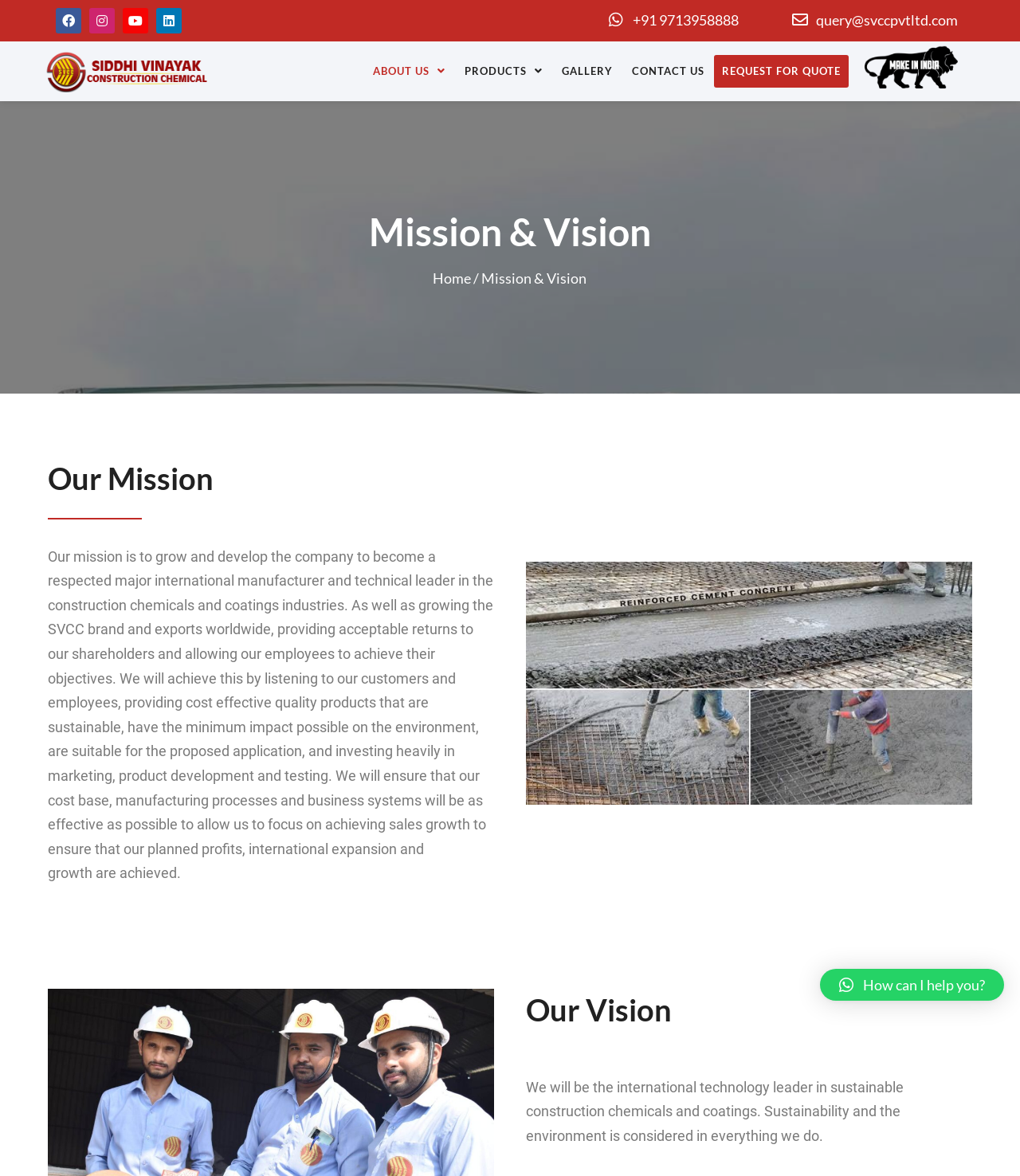Please determine the primary heading and provide its text.

Mission & Vision